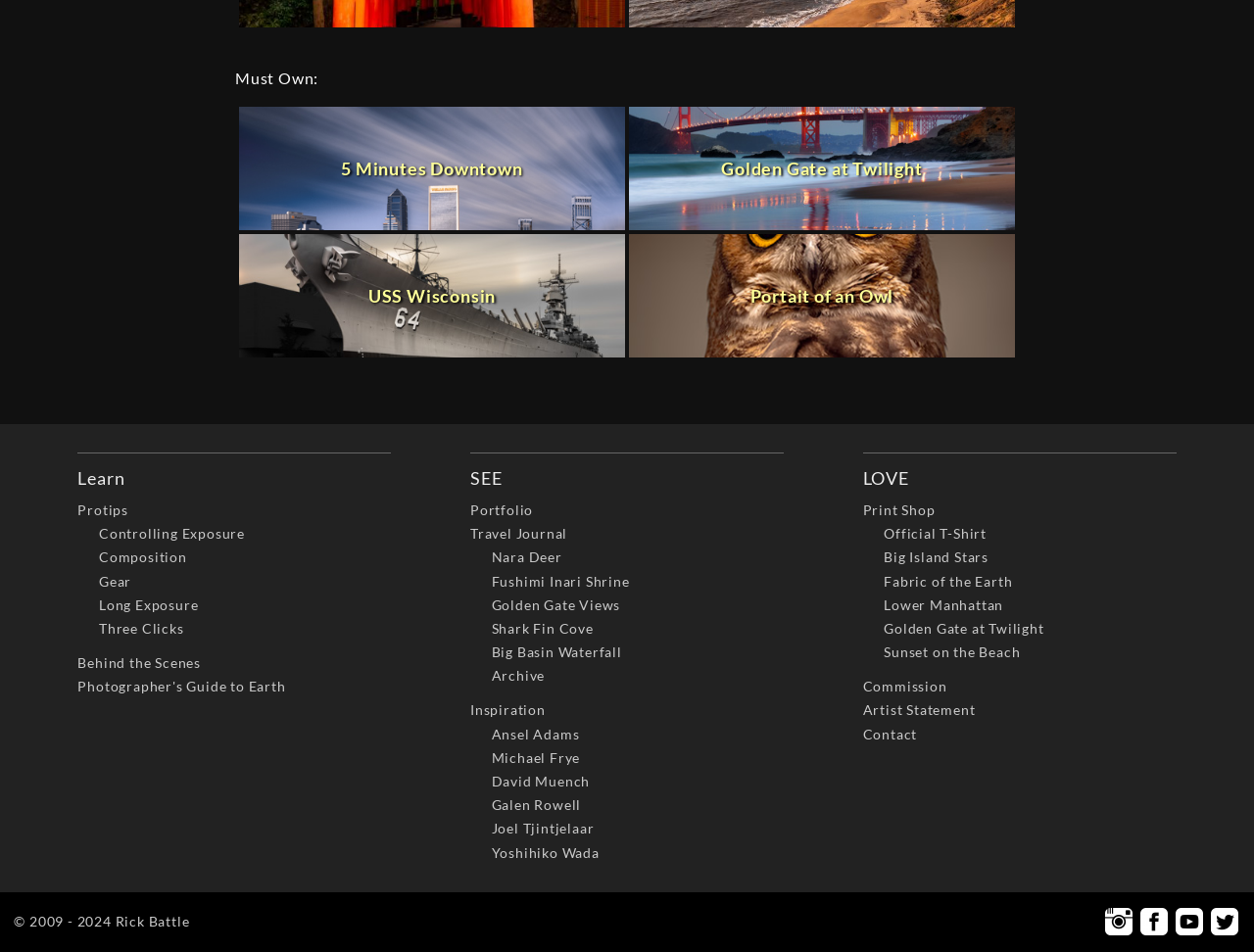Pinpoint the bounding box coordinates of the area that should be clicked to complete the following instruction: "Read 'Artist Statement'". The coordinates must be given as four float numbers between 0 and 1, i.e., [left, top, right, bottom].

[0.688, 0.737, 0.778, 0.755]